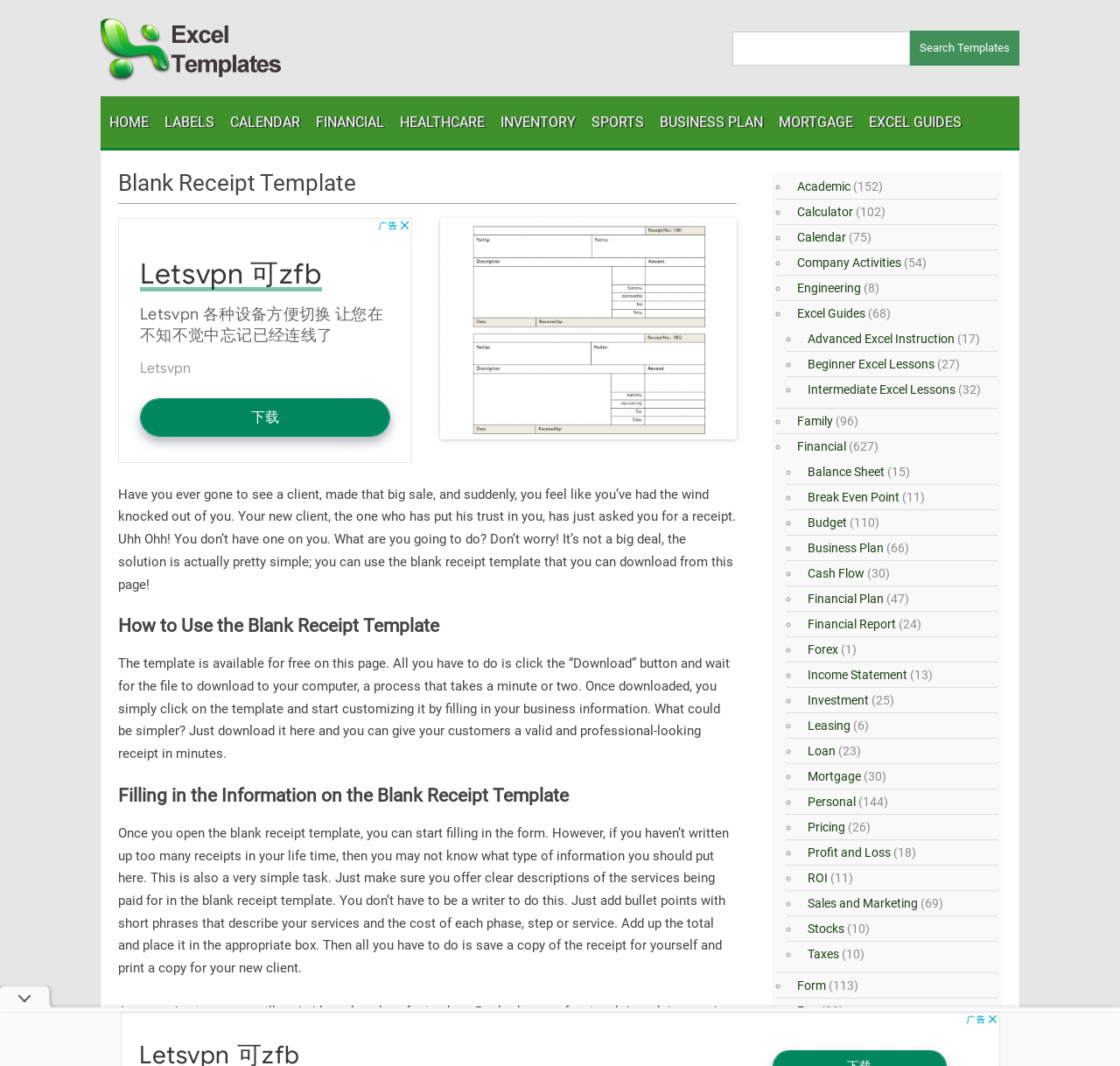Find the primary header on the webpage and provide its text.

Blank Receipt Template